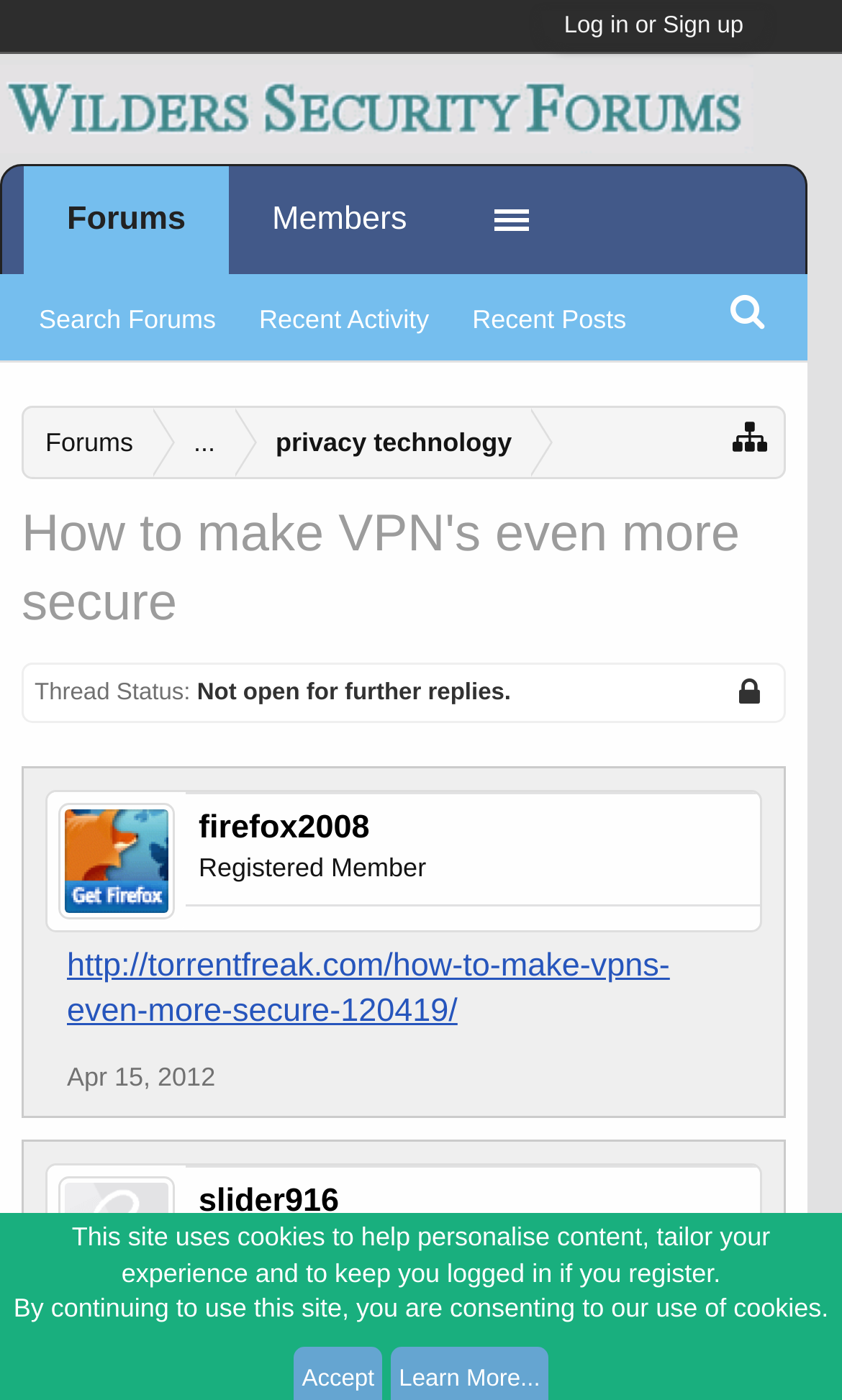Please locate the clickable area by providing the bounding box coordinates to follow this instruction: "Read the article".

[0.079, 0.673, 0.88, 0.738]